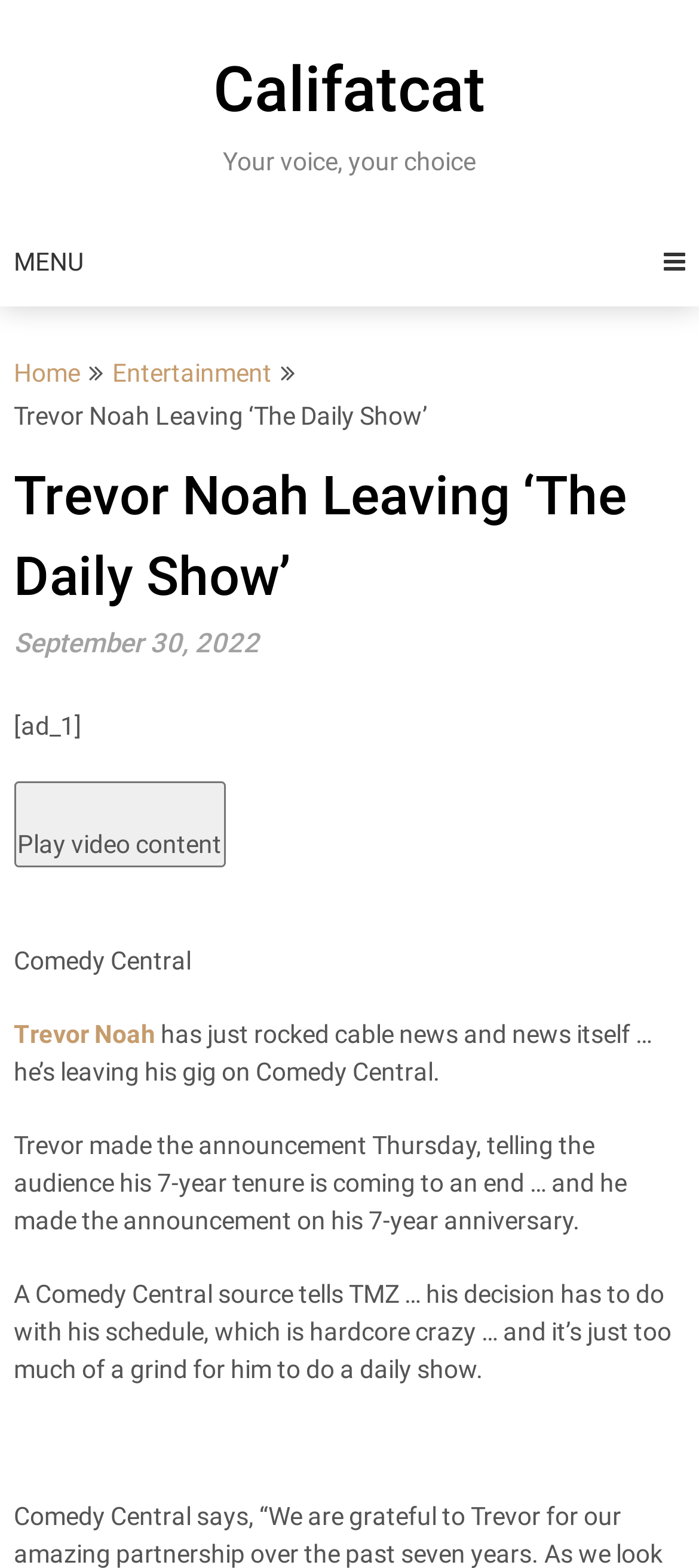Extract the primary header of the webpage and generate its text.

Trevor Noah Leaving ‘The Daily Show’